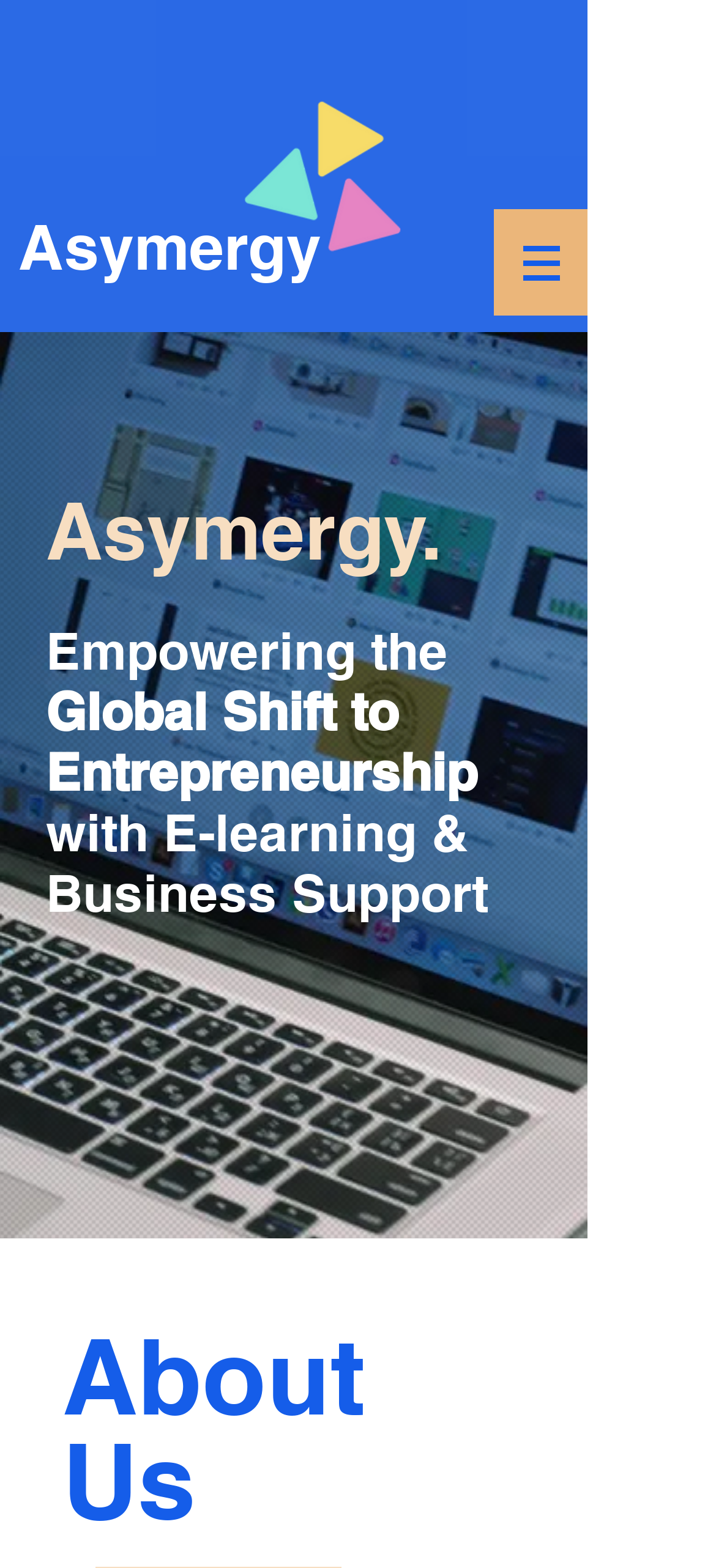What is the section below the navigation menu about?
Using the information from the image, give a concise answer in one word or a short phrase.

About Us